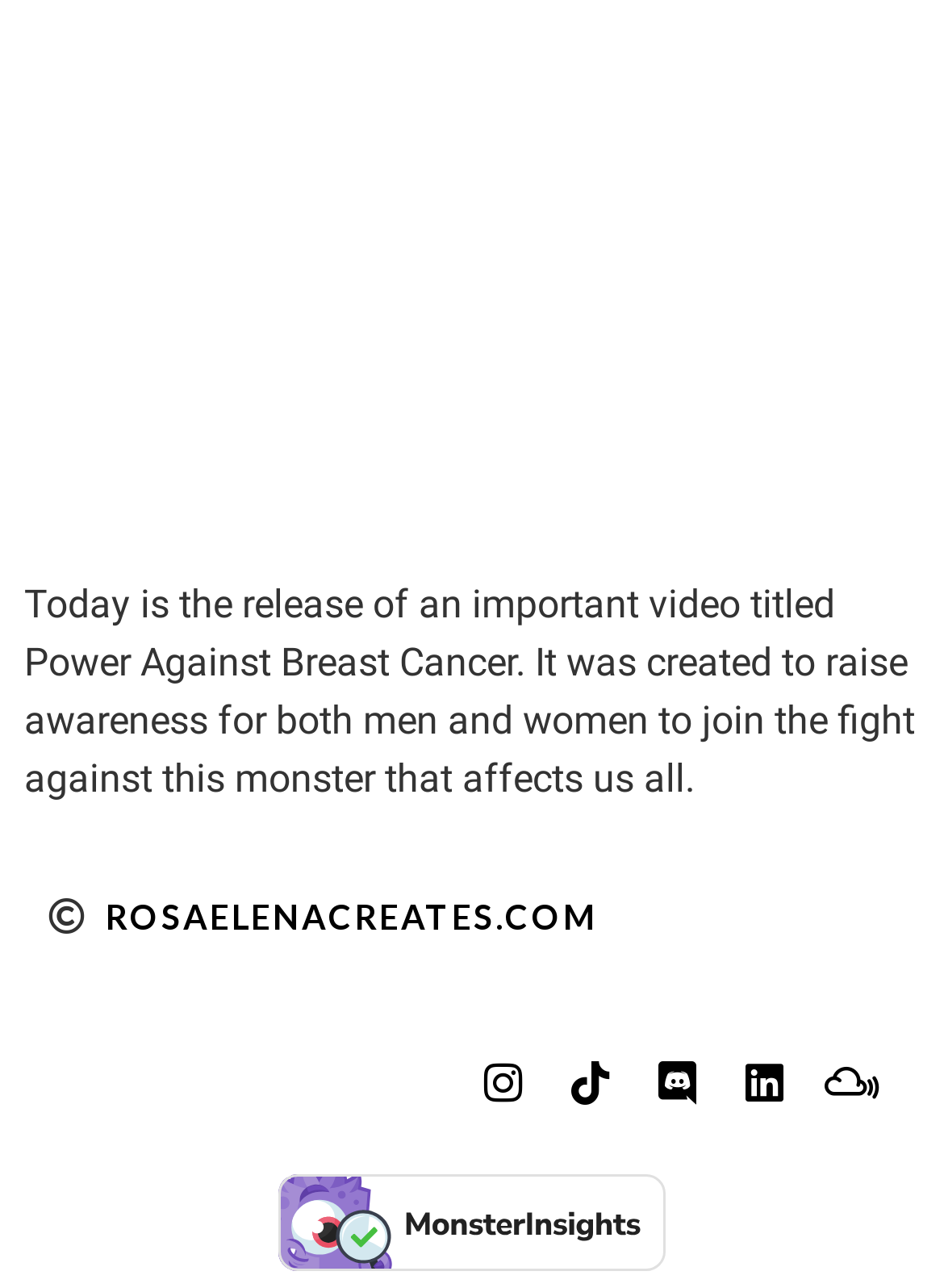Refer to the screenshot and answer the following question in detail:
Is the website verified by a third-party service?

The webpage has a link and an image element indicating that the website is 'Verified by MonsterInsights', which suggests that the website has been verified by a third-party service called MonsterInsights.